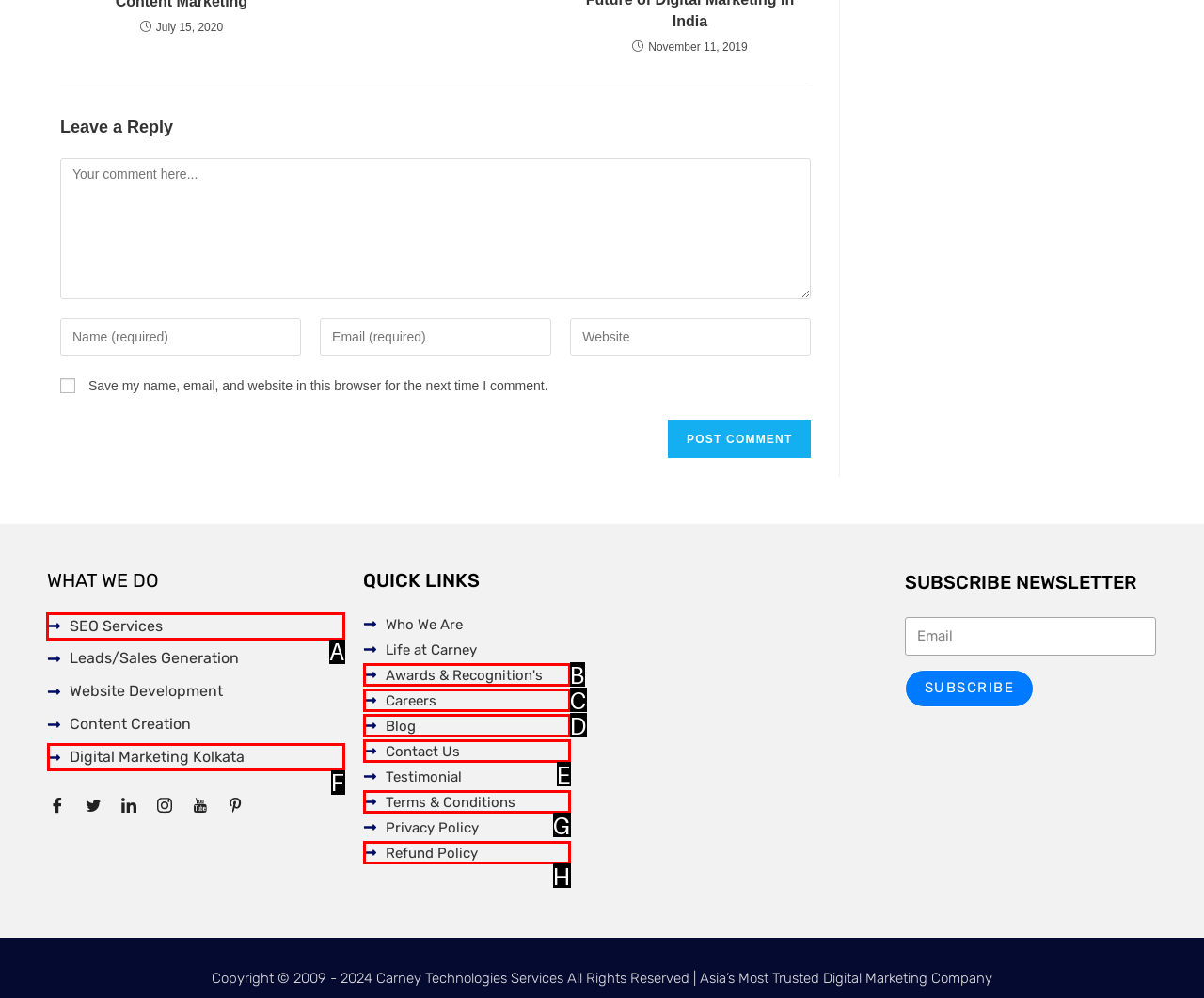Tell me which one HTML element I should click to complete this task: Visit the SEO Services page Answer with the option's letter from the given choices directly.

A